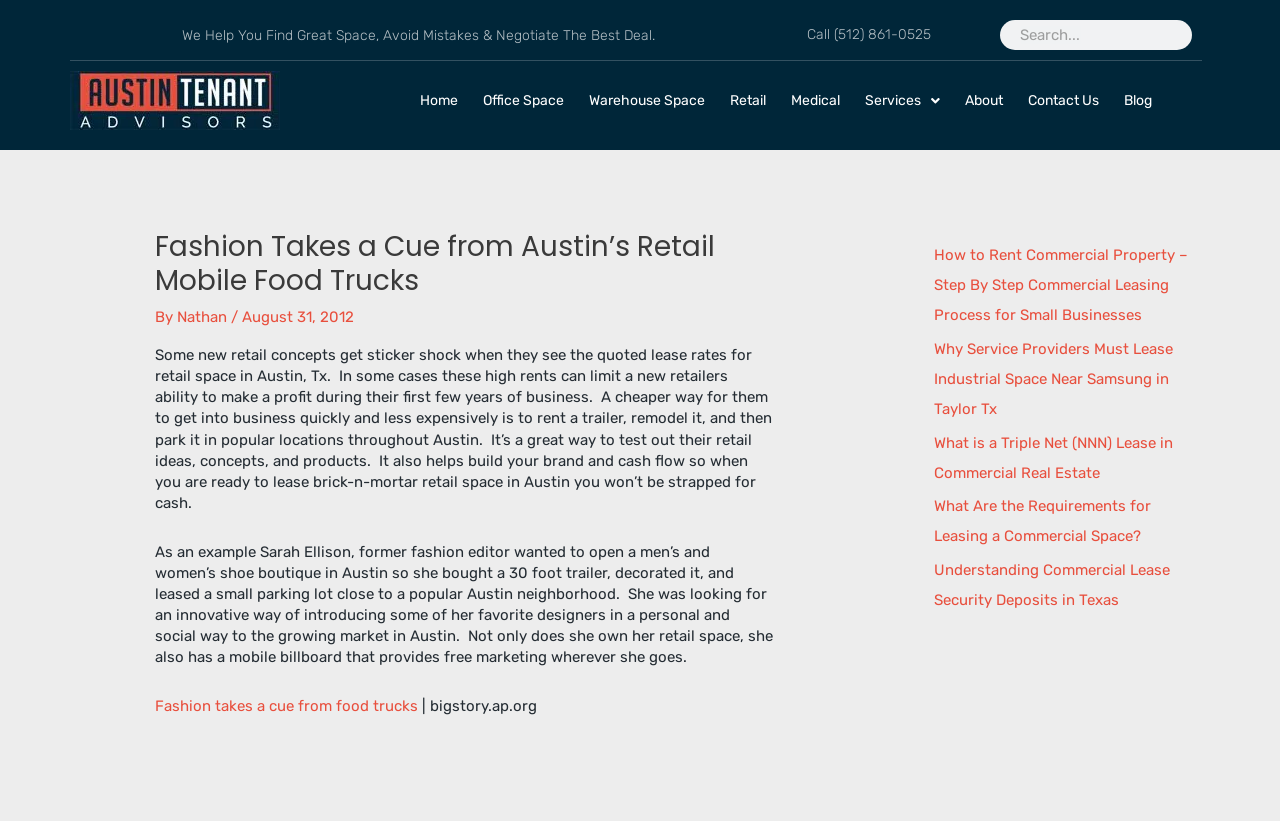Please find and provide the title of the webpage.

Fashion Takes a Cue from Austin’s Retail Mobile Food Trucks